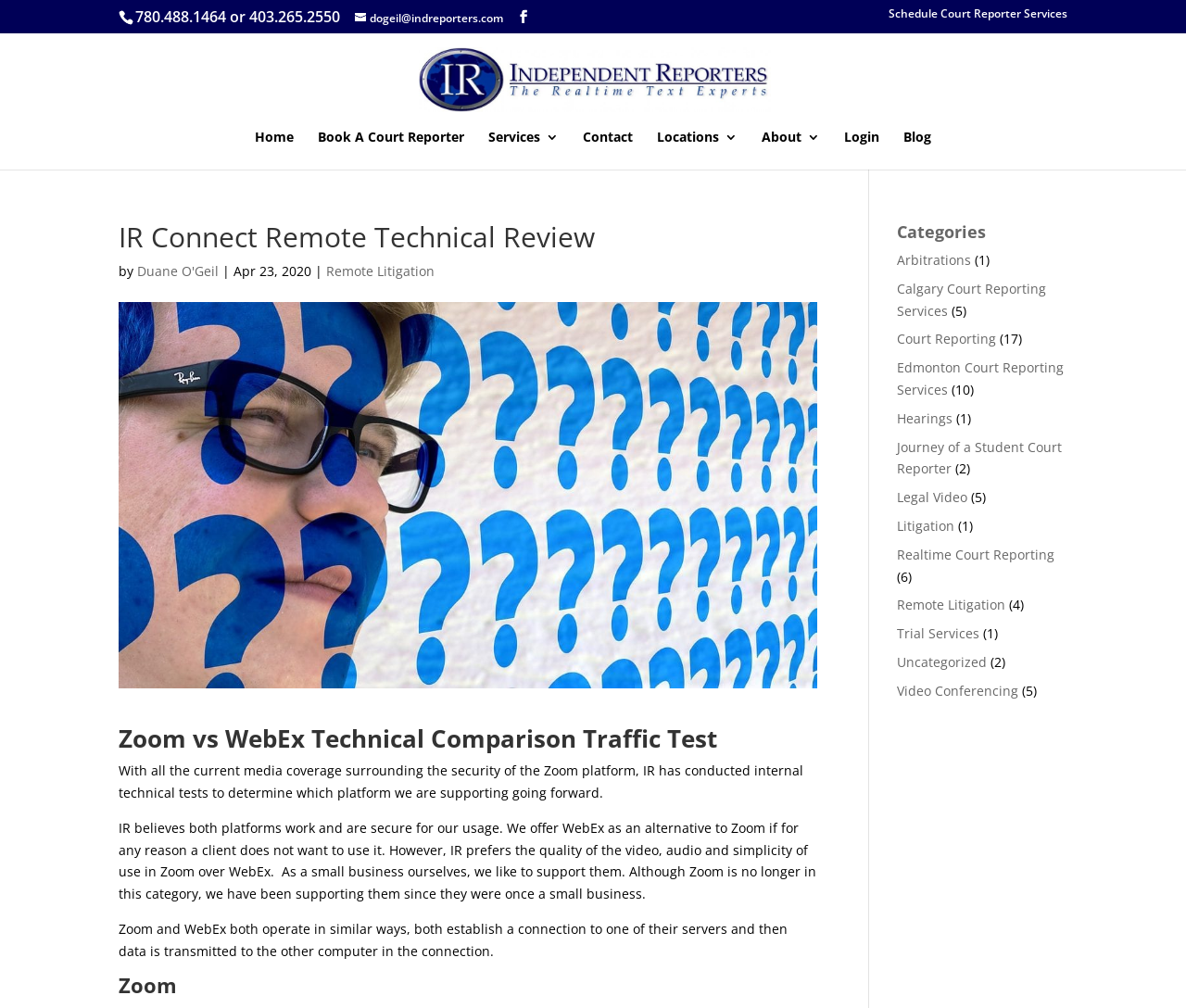Identify the first-level heading on the webpage and generate its text content.

IR Connect Remote Technical Review